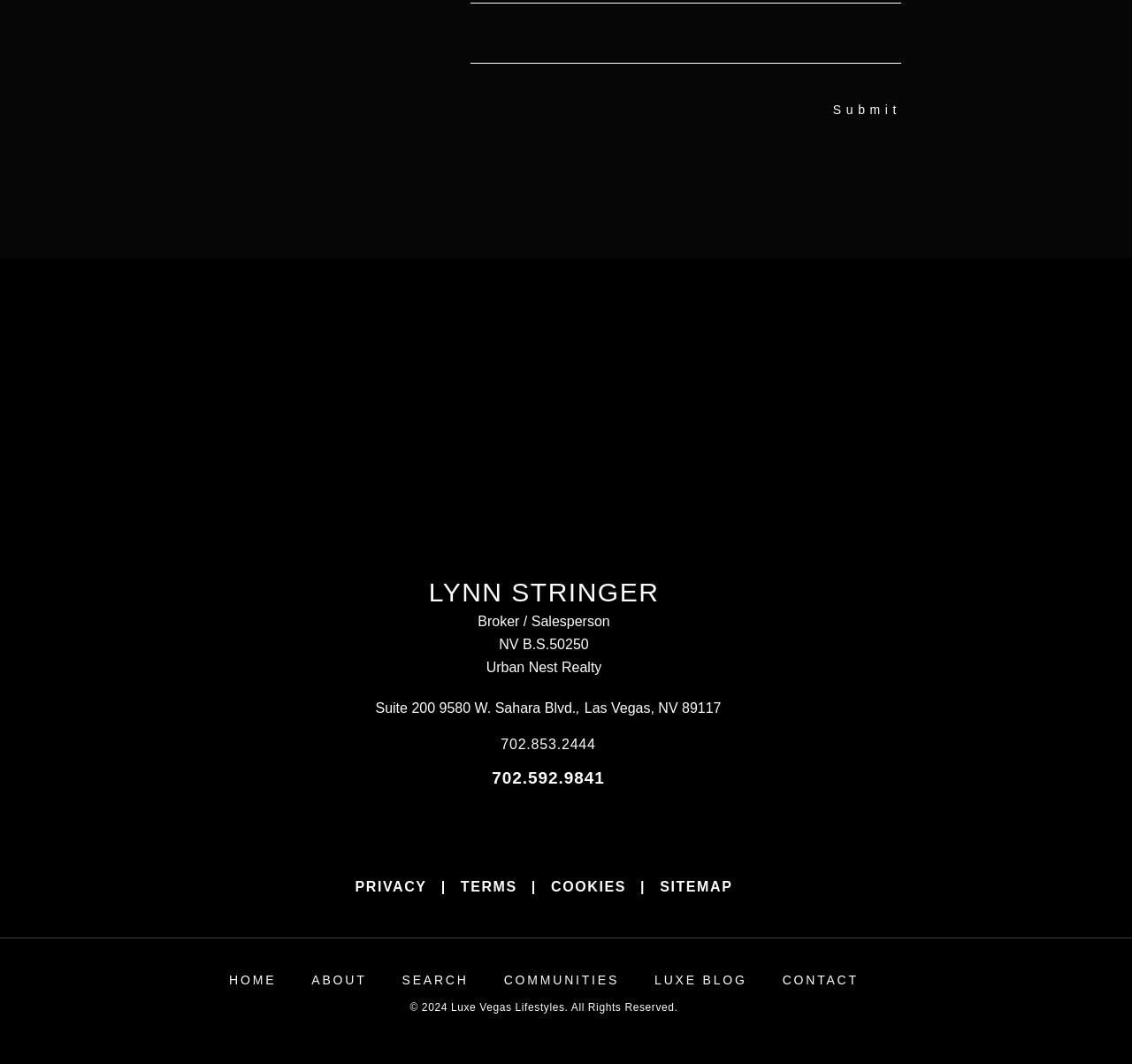Refer to the image and provide an in-depth answer to the question:
How many navigation links are at the bottom of the webpage?

I found the answer by counting the number of link elements located at the bottom of the webpage, which are 'HOME', 'ABOUT', 'SEARCH', 'COMMUNITIES', 'LUXE BLOG', 'CONTACT', and 'SITEMAP'.